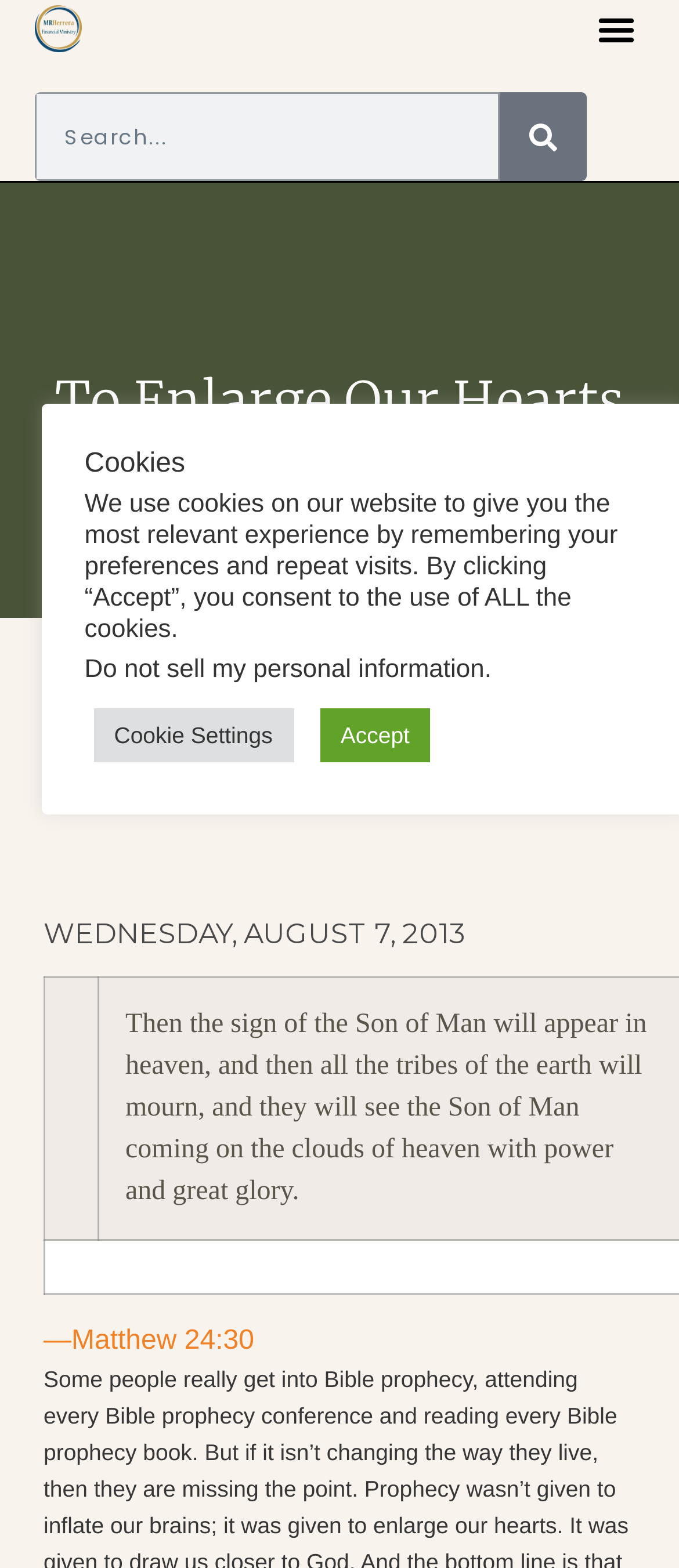Provide the bounding box coordinates of the area you need to click to execute the following instruction: "Send an email".

None